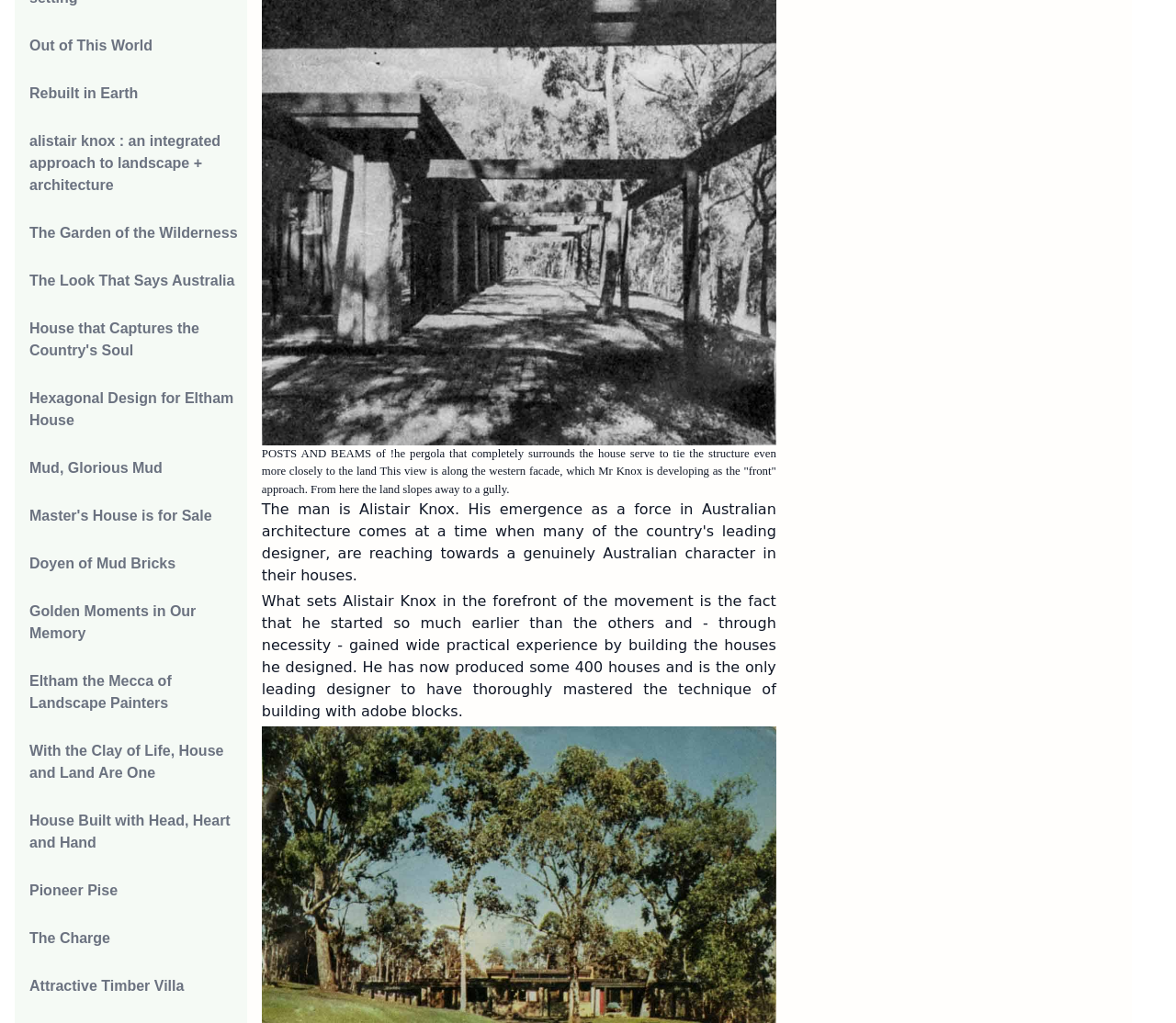What type of structures are being discussed?
Give a one-word or short-phrase answer derived from the screenshot.

Houses